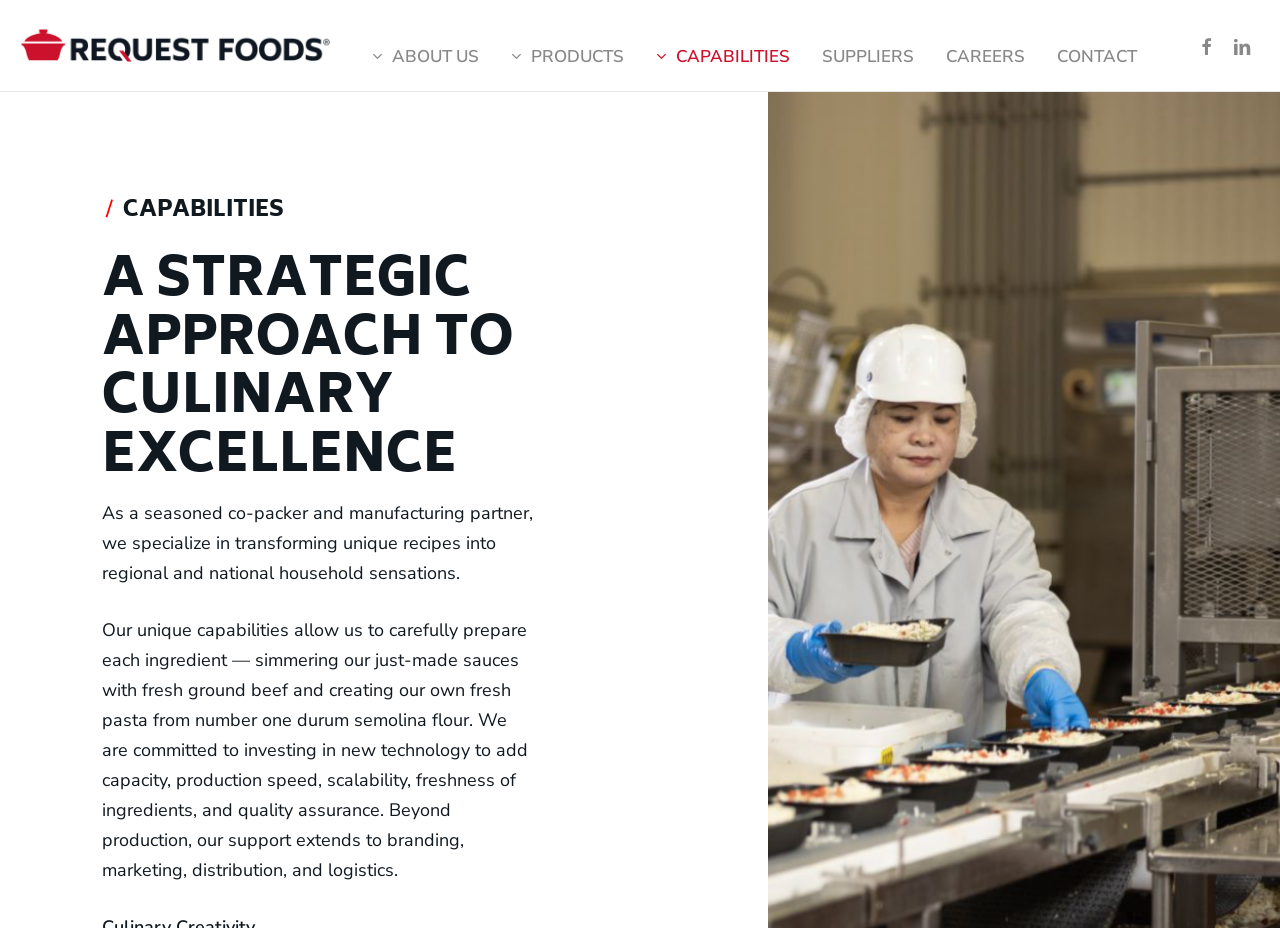Find the bounding box coordinates of the element to click in order to complete this instruction: "learn about capabilities". The bounding box coordinates must be four float numbers between 0 and 1, denoted as [left, top, right, bottom].

[0.5, 0.052, 0.63, 0.07]